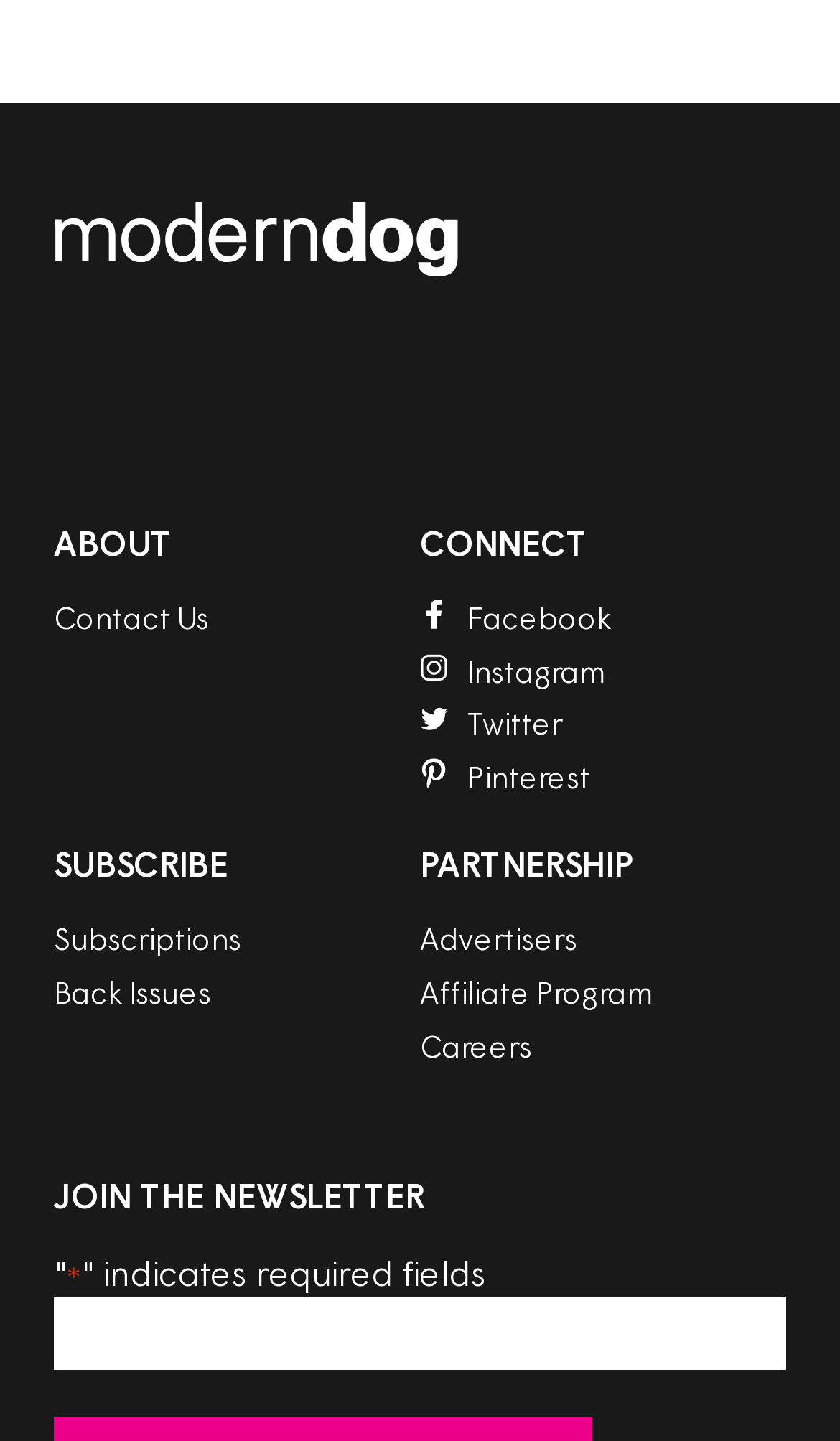Please identify the bounding box coordinates of the clickable element to fulfill the following instruction: "Visit Google Play Store". The coordinates should be four float numbers between 0 and 1, i.e., [left, top, right, bottom].

[0.449, 0.278, 0.823, 0.306]